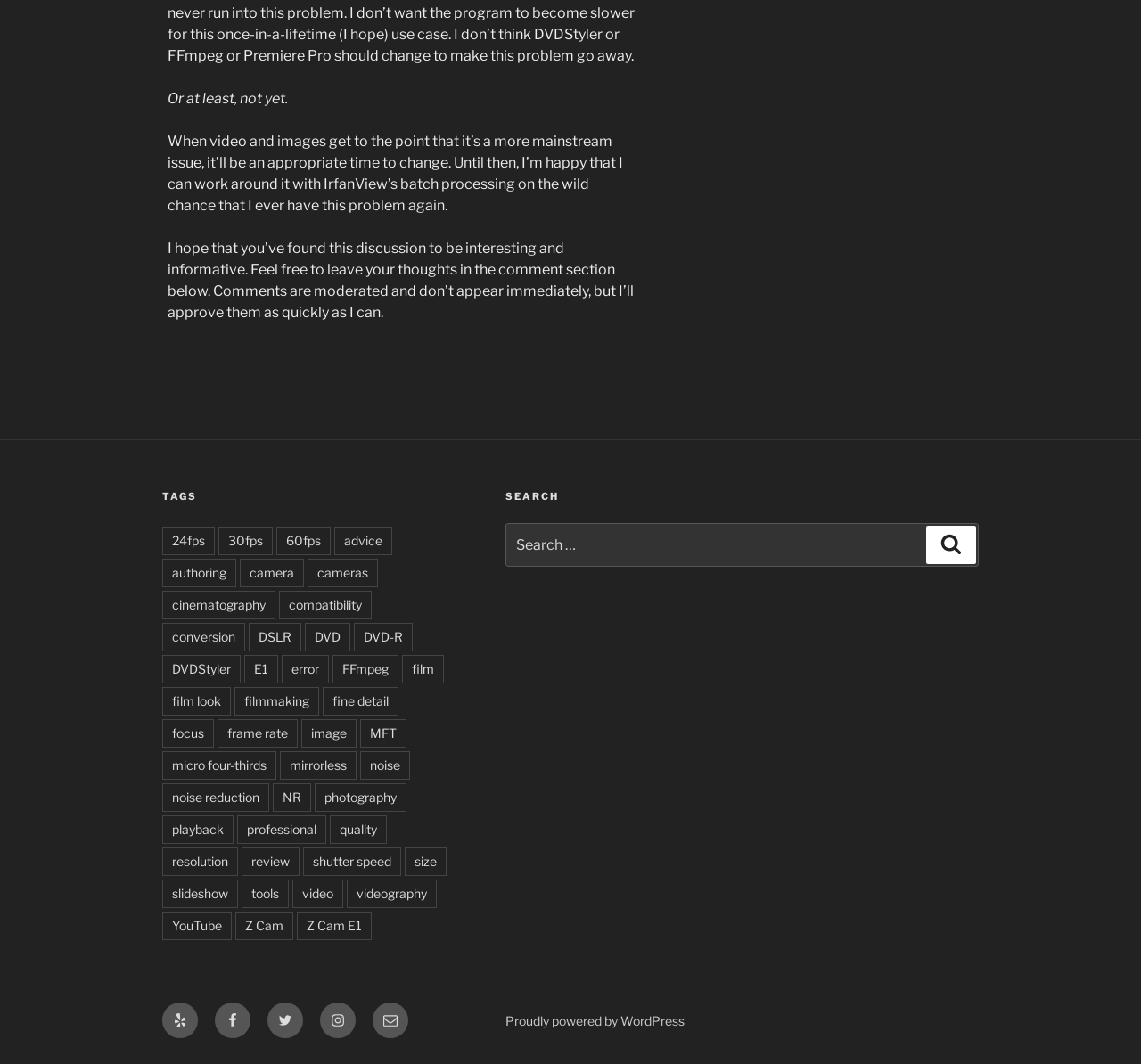Please identify the bounding box coordinates of the region to click in order to complete the task: "Click on the TAGS section". The coordinates must be four float numbers between 0 and 1, specified as [left, top, right, bottom].

[0.142, 0.461, 0.4, 0.473]